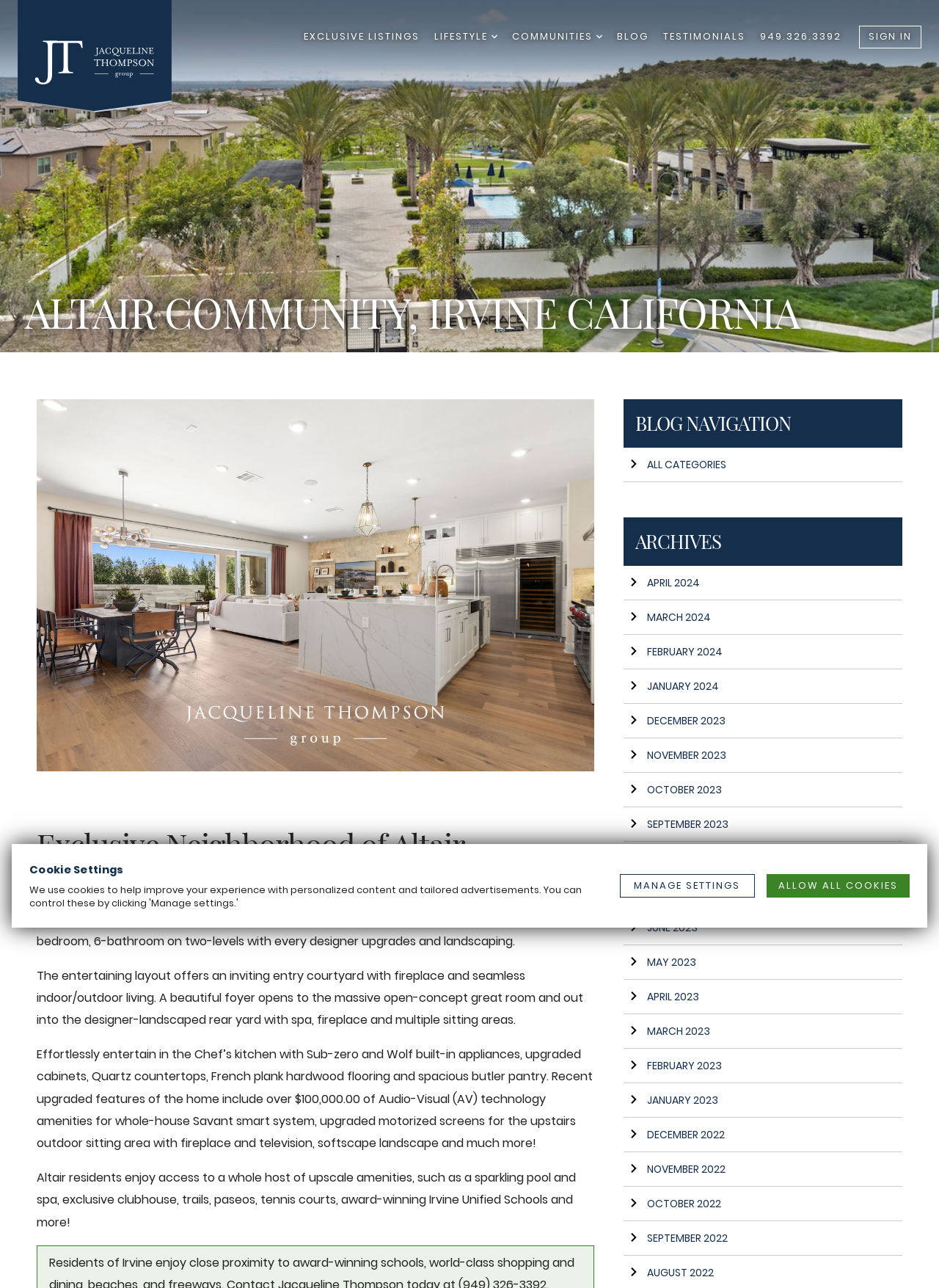Please identify the bounding box coordinates of the element's region that should be clicked to execute the following instruction: "Explore Altair community". The bounding box coordinates must be four float numbers between 0 and 1, i.e., [left, top, right, bottom].

[0.039, 0.707, 0.07, 0.72]